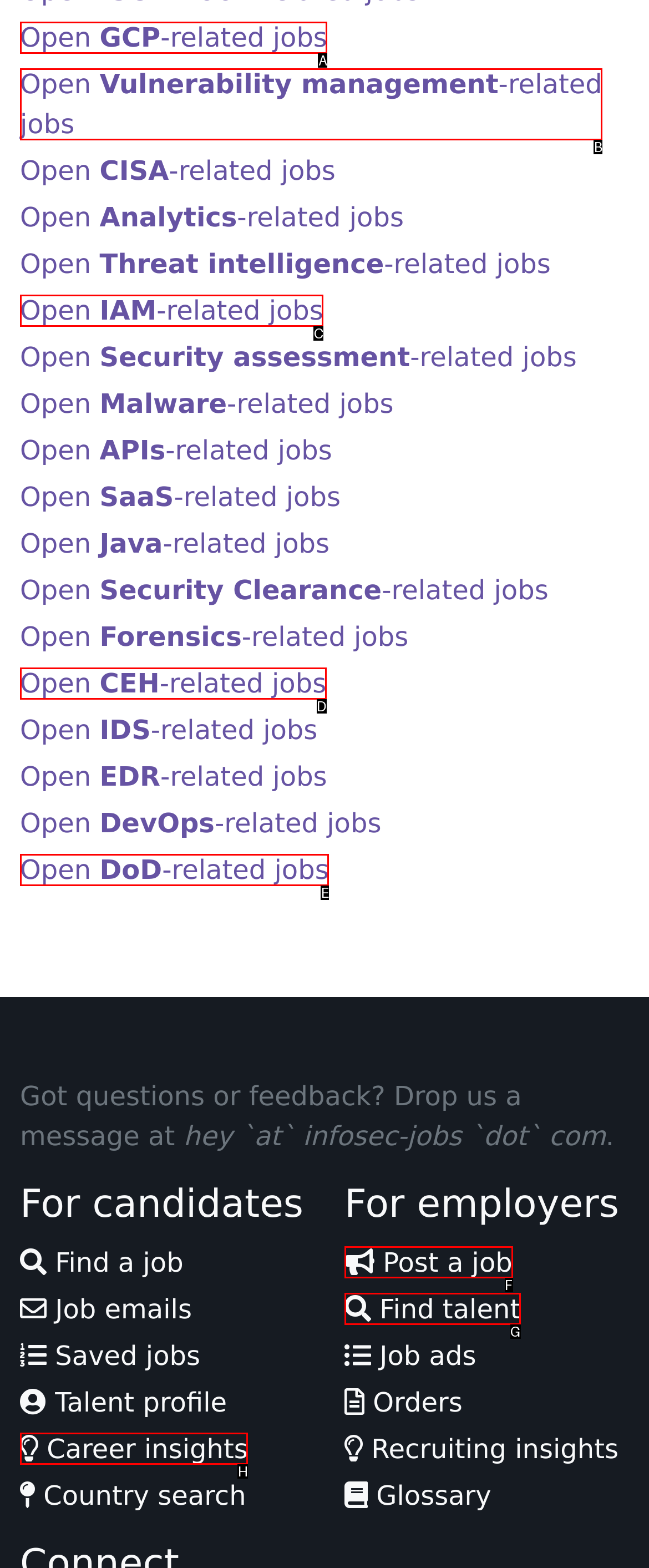Select the letter of the option that should be clicked to achieve the specified task: Post a job. Respond with just the letter.

F